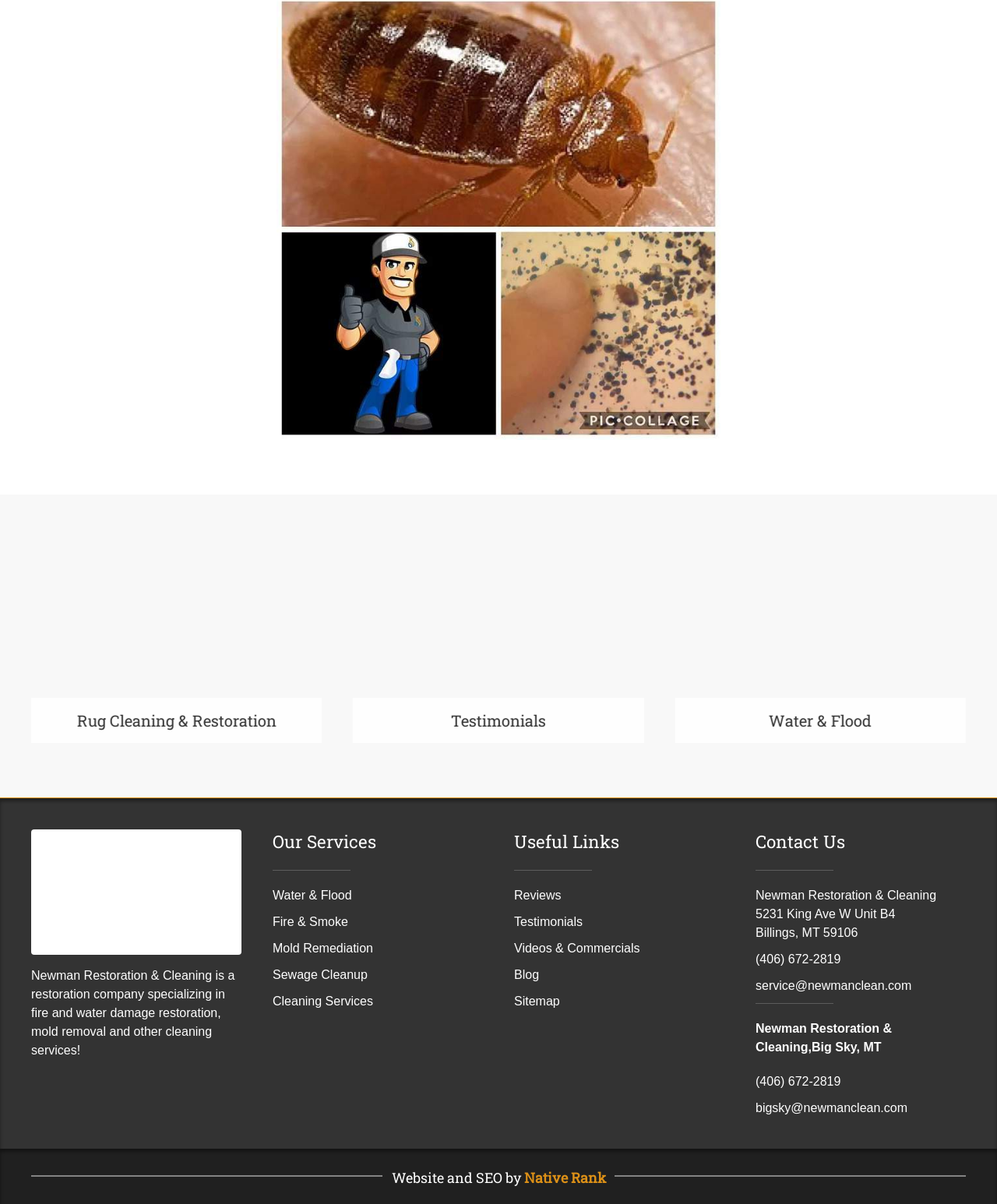Identify the bounding box coordinates of the clickable section necessary to follow the following instruction: "Explore tags". The coordinates should be presented as four float numbers from 0 to 1, i.e., [left, top, right, bottom].

None